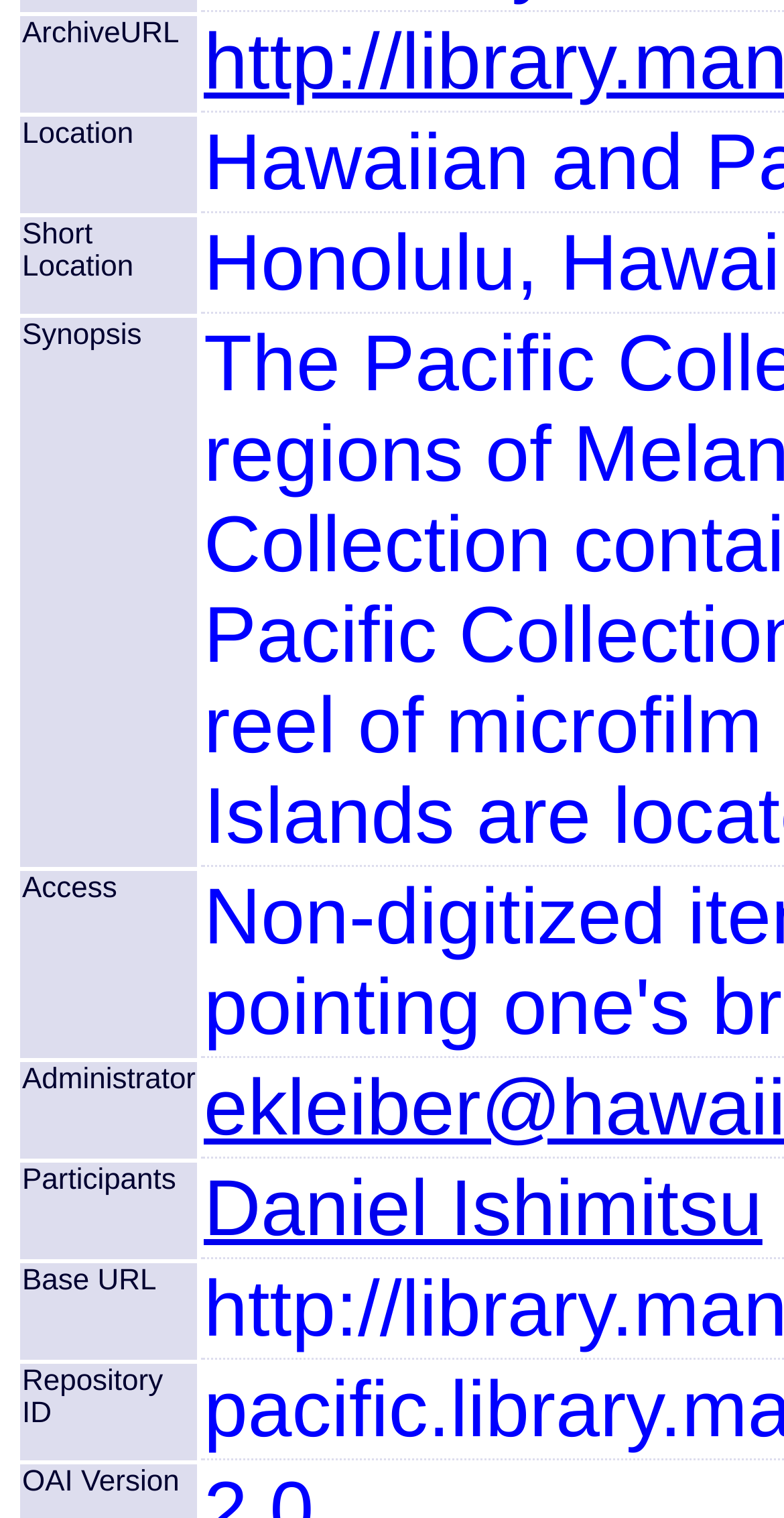Bounding box coordinates are specified in the format (top-left x, top-left y, bottom-right x, bottom-right y). All values are floating point numbers bounded between 0 and 1. Please provide the bounding box coordinate of the region this sentence describes: View cart

None